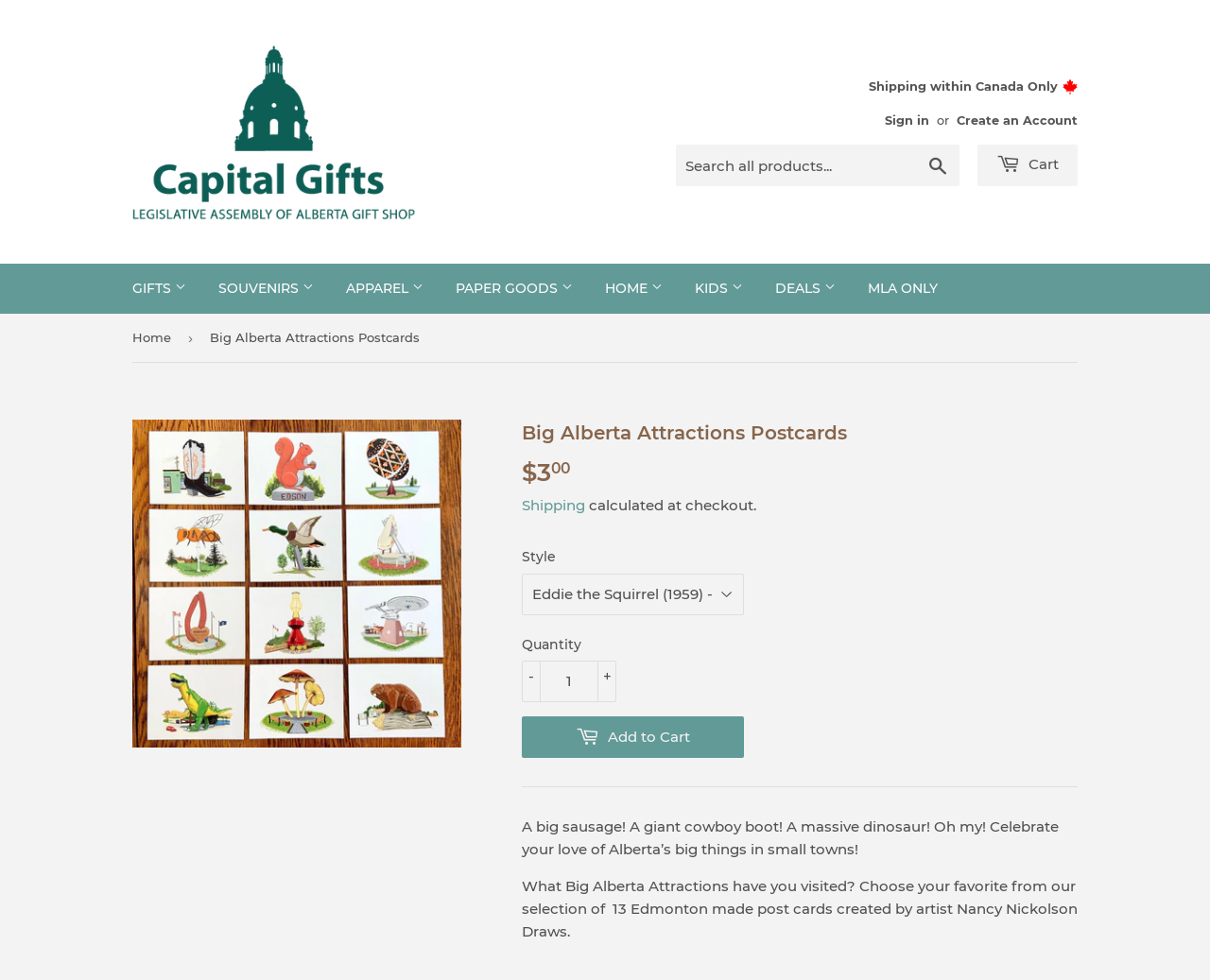Based on the element description: "Create an Account", identify the bounding box coordinates for this UI element. The coordinates must be four float numbers between 0 and 1, listed as [left, top, right, bottom].

[0.791, 0.115, 0.891, 0.13]